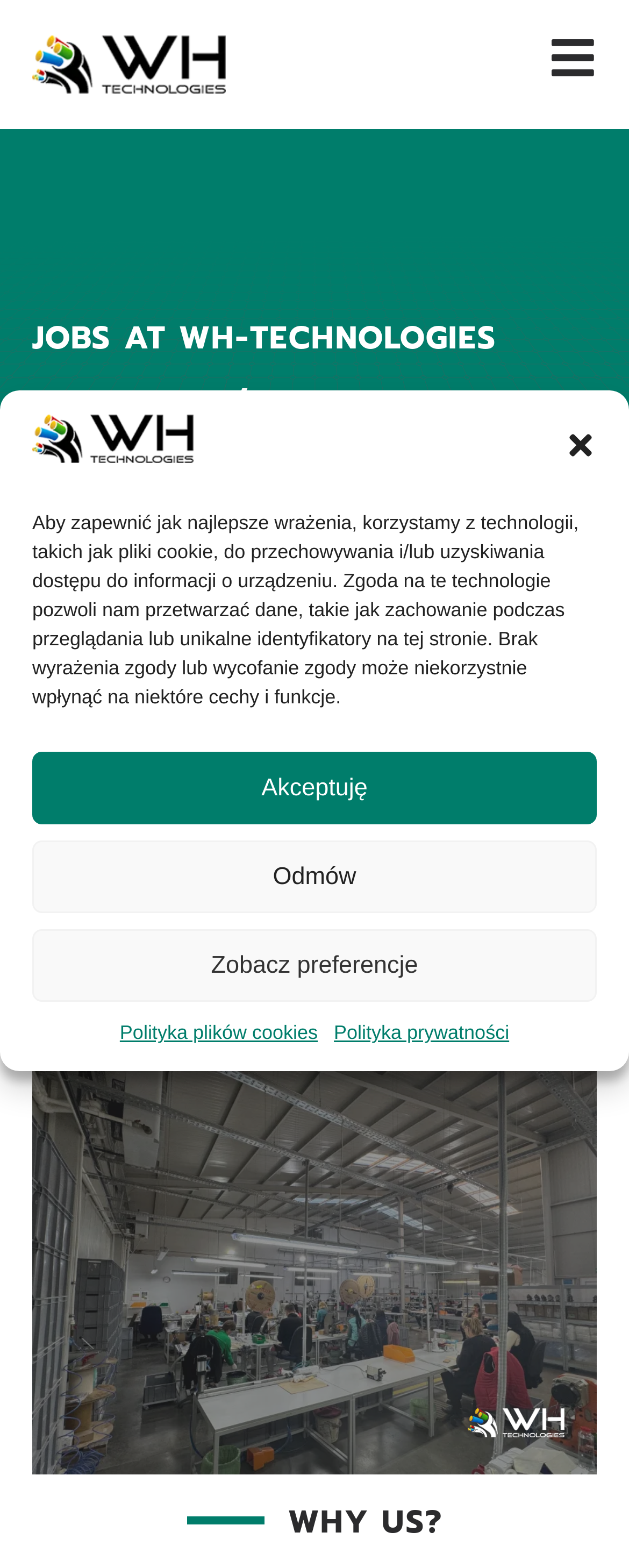Using the format (top-left x, top-left y, bottom-right x, bottom-right y), provide the bounding box coordinates for the described UI element. All values should be floating point numbers between 0 and 1: aria-label="close-dialog"

[0.897, 0.273, 0.949, 0.294]